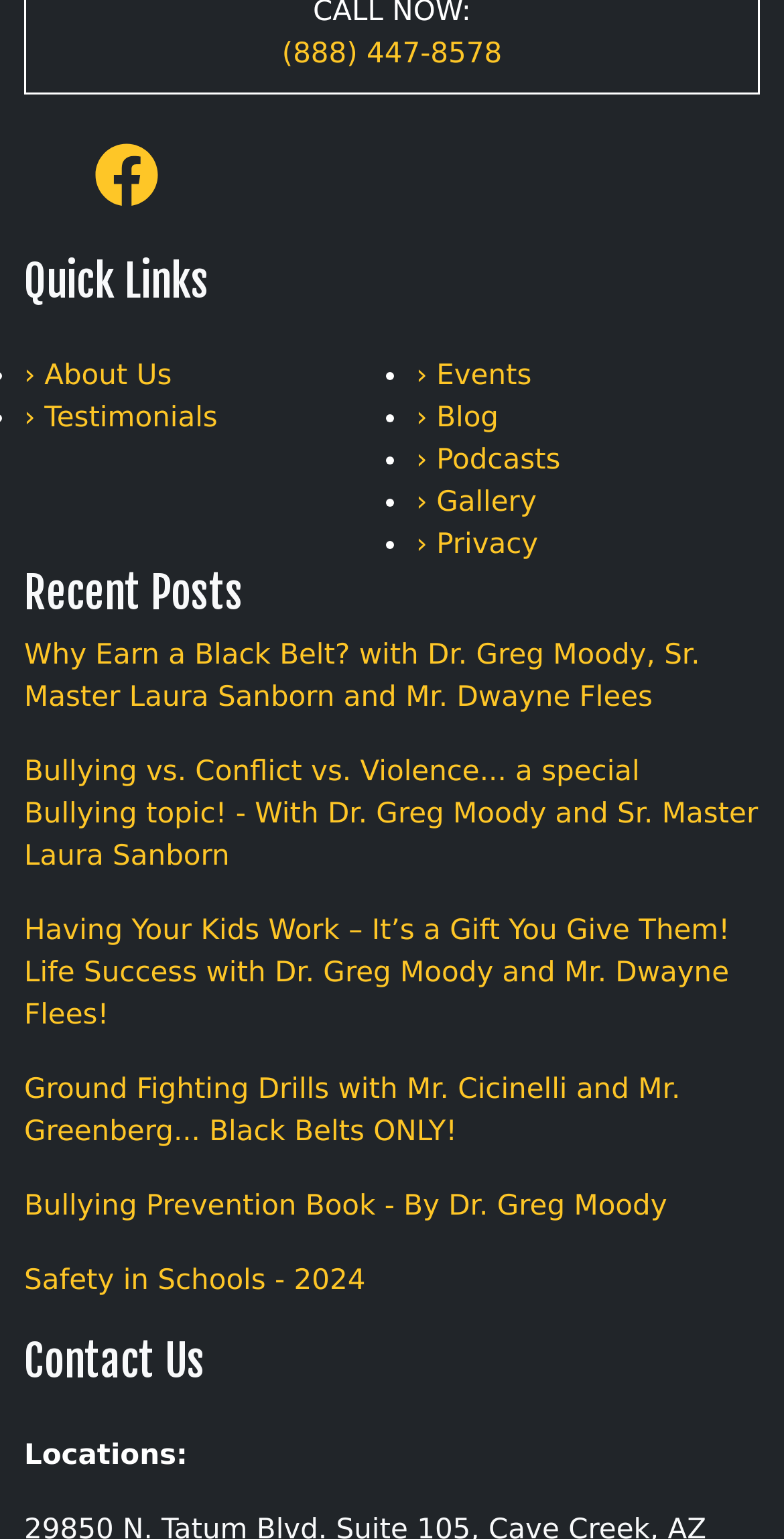Please determine the bounding box coordinates for the element that should be clicked to follow these instructions: "Go to About Us page".

[0.031, 0.234, 0.219, 0.255]